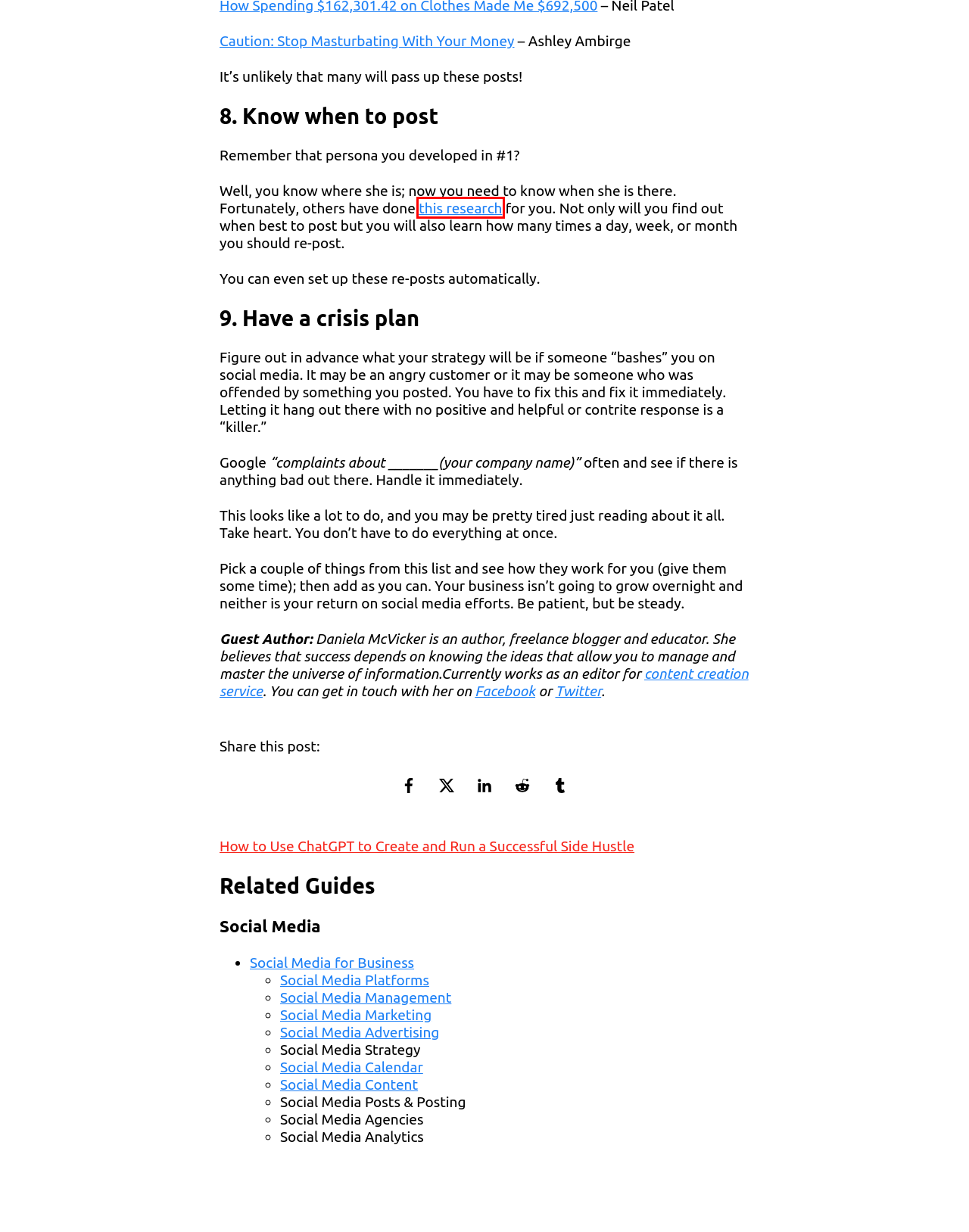Given a screenshot of a webpage with a red bounding box highlighting a UI element, choose the description that best corresponds to the new webpage after clicking the element within the red bounding box. Here are your options:
A. Caution: Stop Masturbating With Your Money. - The Middle Finger Project
B. Daduslot88: Situs Judi Slot Online Gacor Hari Ini Gampang Maxwin
C. The Ultimate Guide to Social Media Marketing (2024 Edition)
D. Social Media Management 101 - Everything You Need To Know - jeffbullas.com
E. The Best Times to Post on Social Media in 2024 [New Data]
F. From Novice to Influencer: Secrets of Successful Social Media Content - jeffbullas.com
G. Social Media: The Ultimate Guide for Small Business Owners, Marketers & Creators - jeffbullas.com
H. Social Media Advertising: Tips for Success in 2024 - jeffbullas.com

E